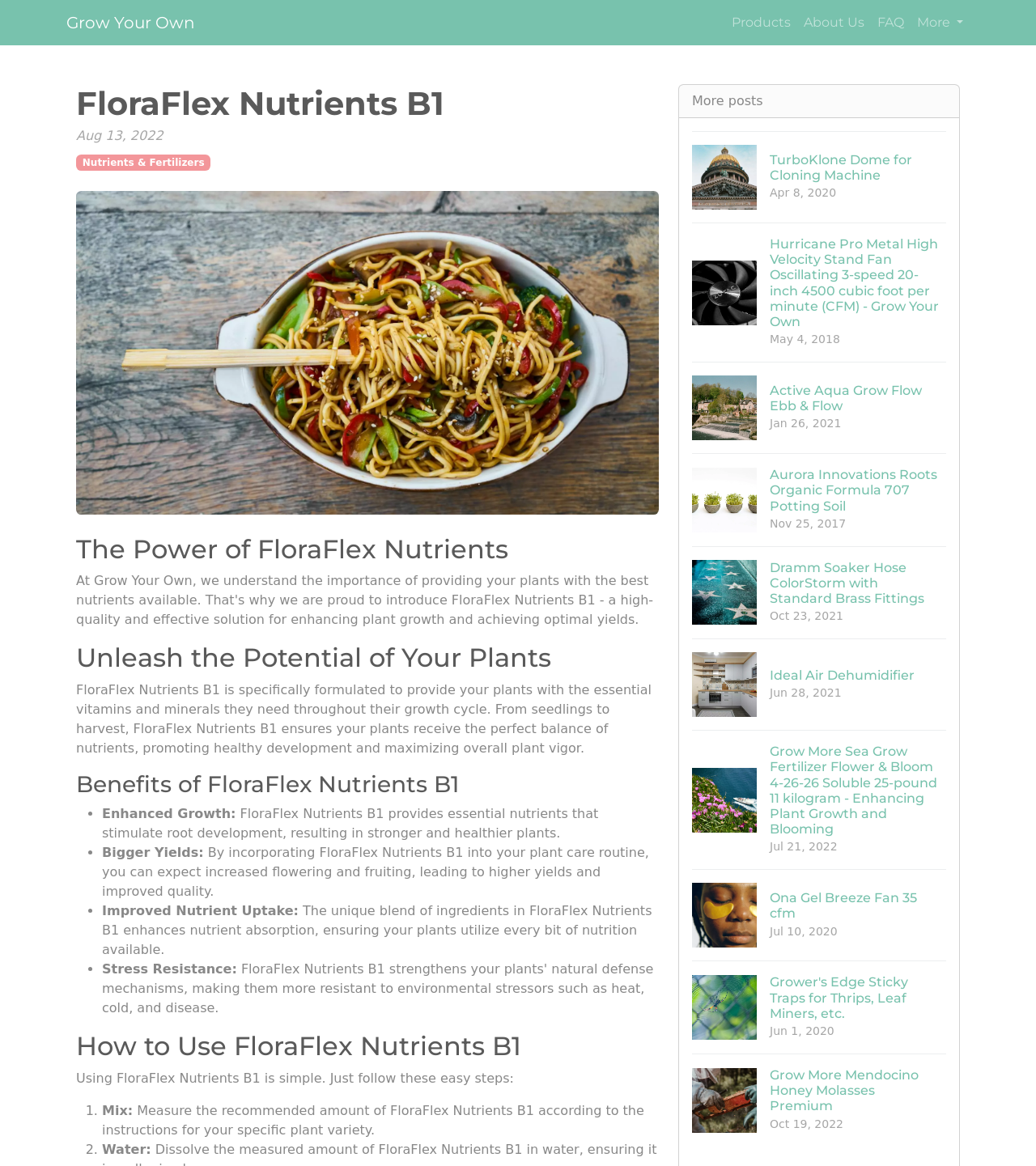Determine the bounding box coordinates for the area that should be clicked to carry out the following instruction: "Click on 'Nutrients & Fertilizers' link".

[0.073, 0.132, 0.203, 0.147]